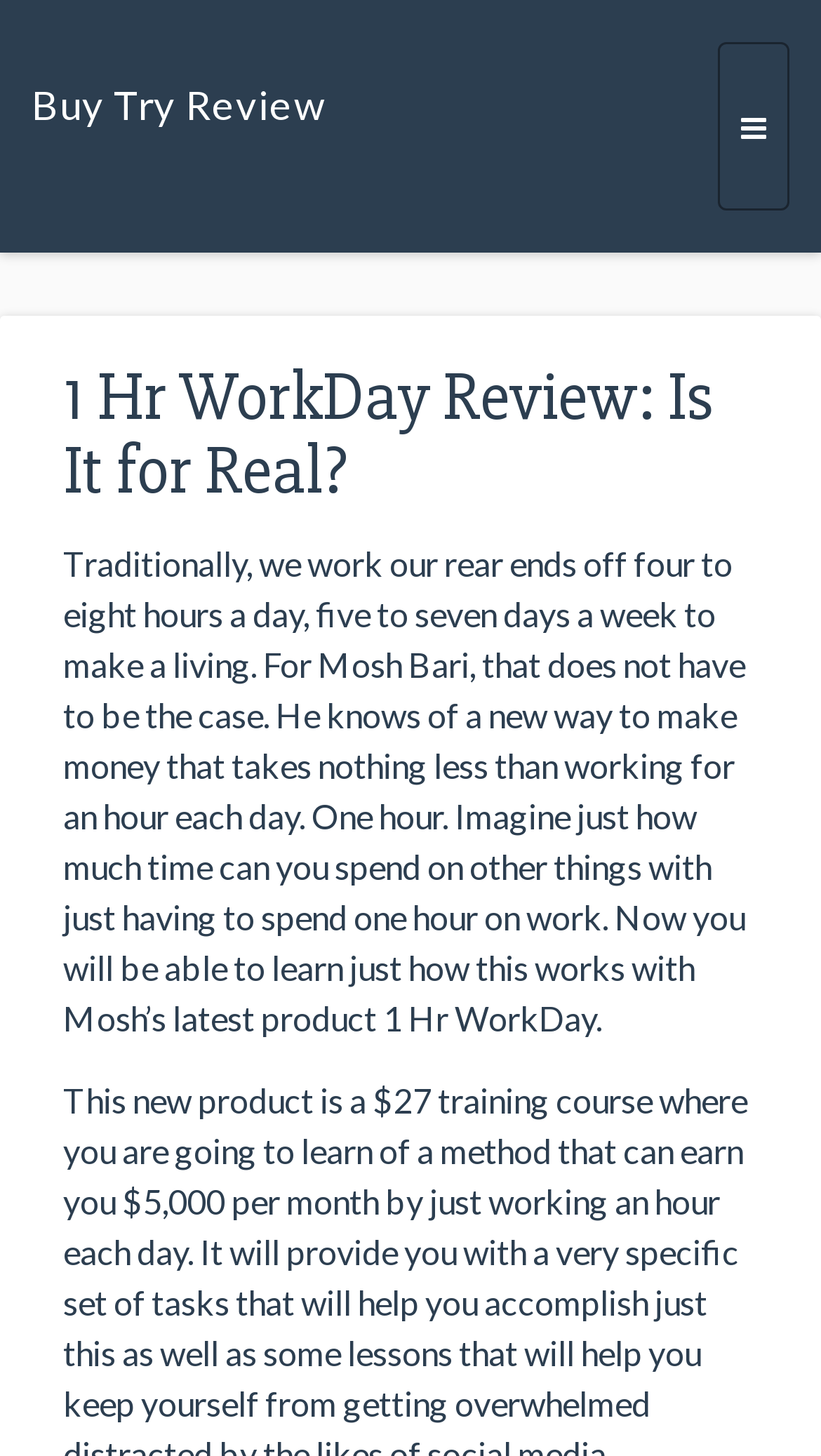Mark the bounding box of the element that matches the following description: "Toggle navigation".

[0.874, 0.029, 0.962, 0.145]